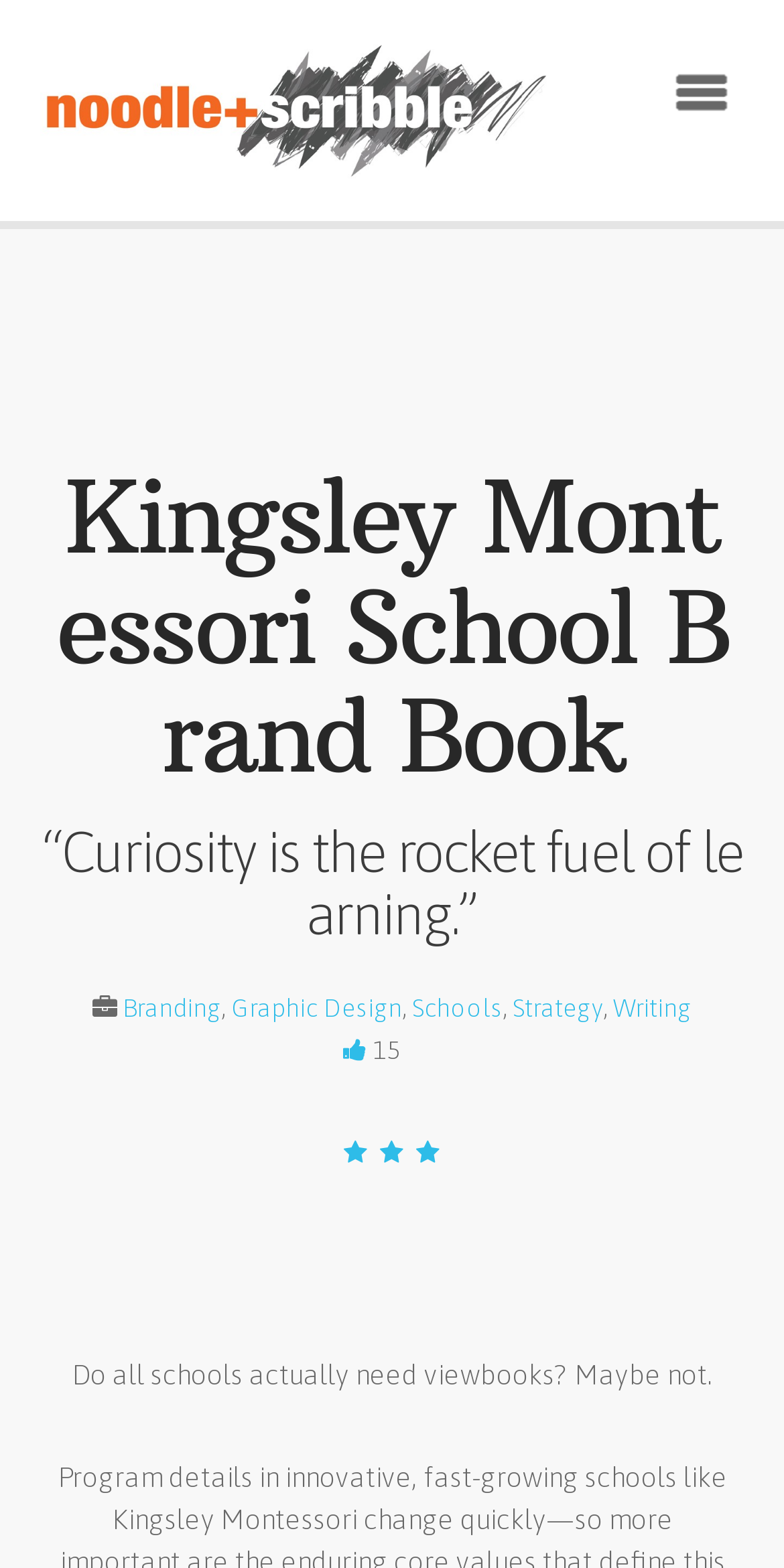Using the information from the screenshot, answer the following question thoroughly:
How many links are there in the bottom section?

The bottom section of the webpage contains links to different categories, including 'Branding', 'Graphic Design', 'Schools', 'Strategy', 'Writing', and an icon. There are 6 links in total.